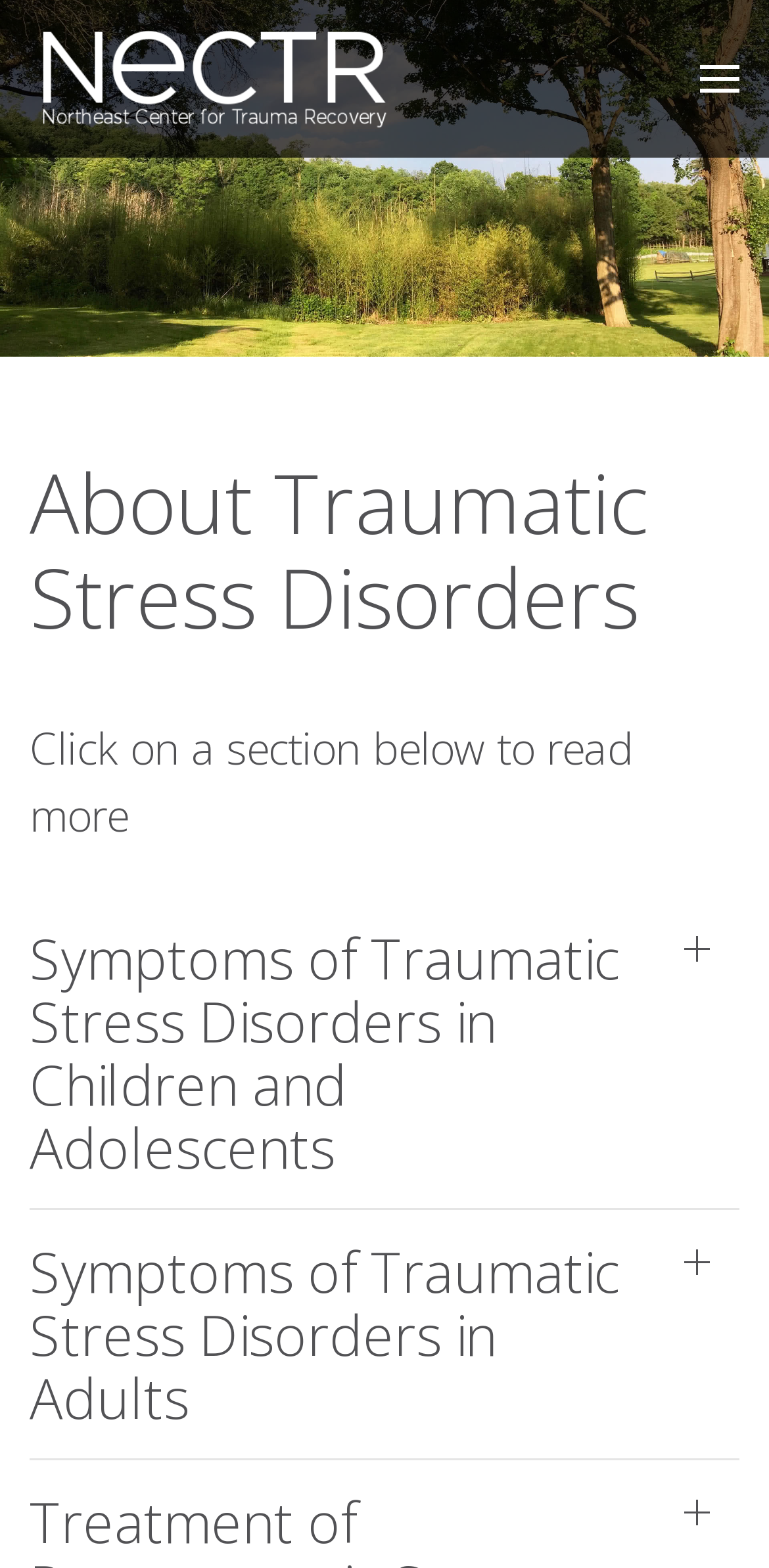Please use the details from the image to answer the following question comprehensively:
What is the impact of traumatic experiences on children's development?

According to the webpage, traumatic experiences in children can be especially damaging because they impact and arrest critical stages of their development, as stated in the StaticText element.